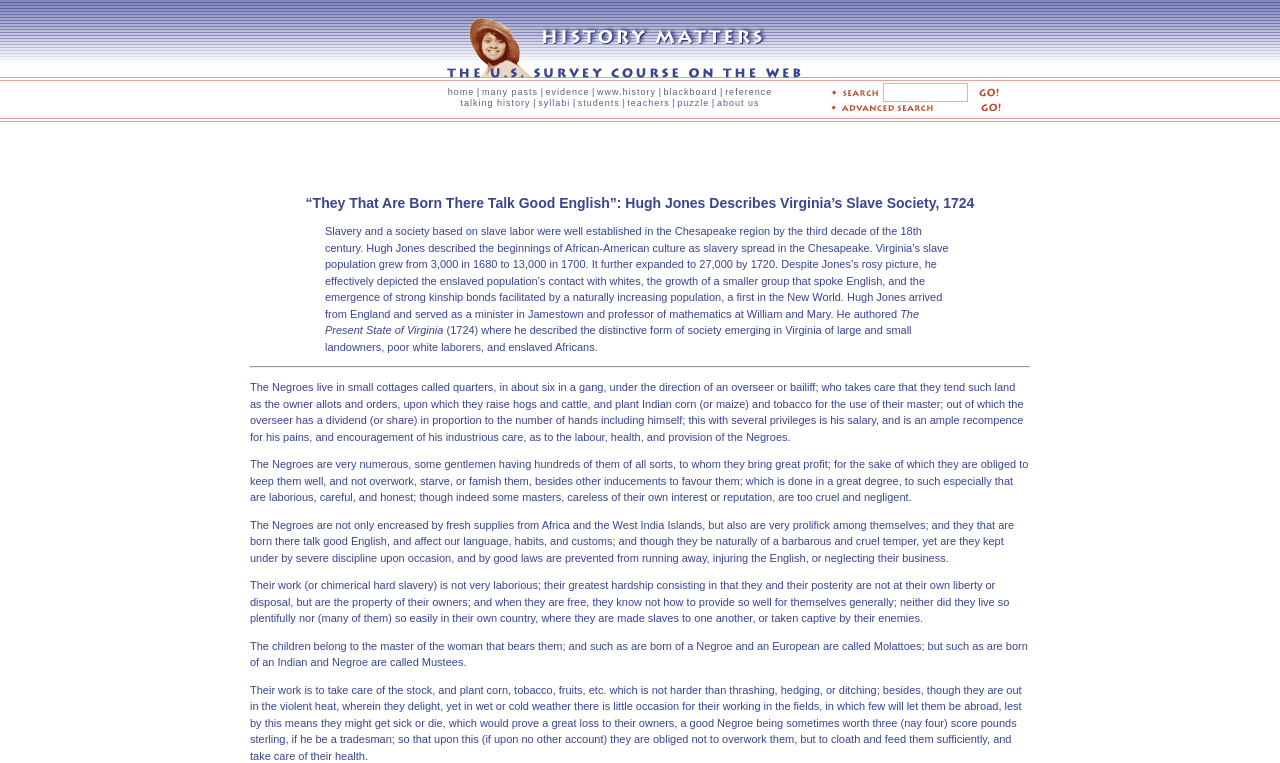What is the name of the book written by Hugh Jones?
Answer the question with just one word or phrase using the image.

The Present State of Virginia